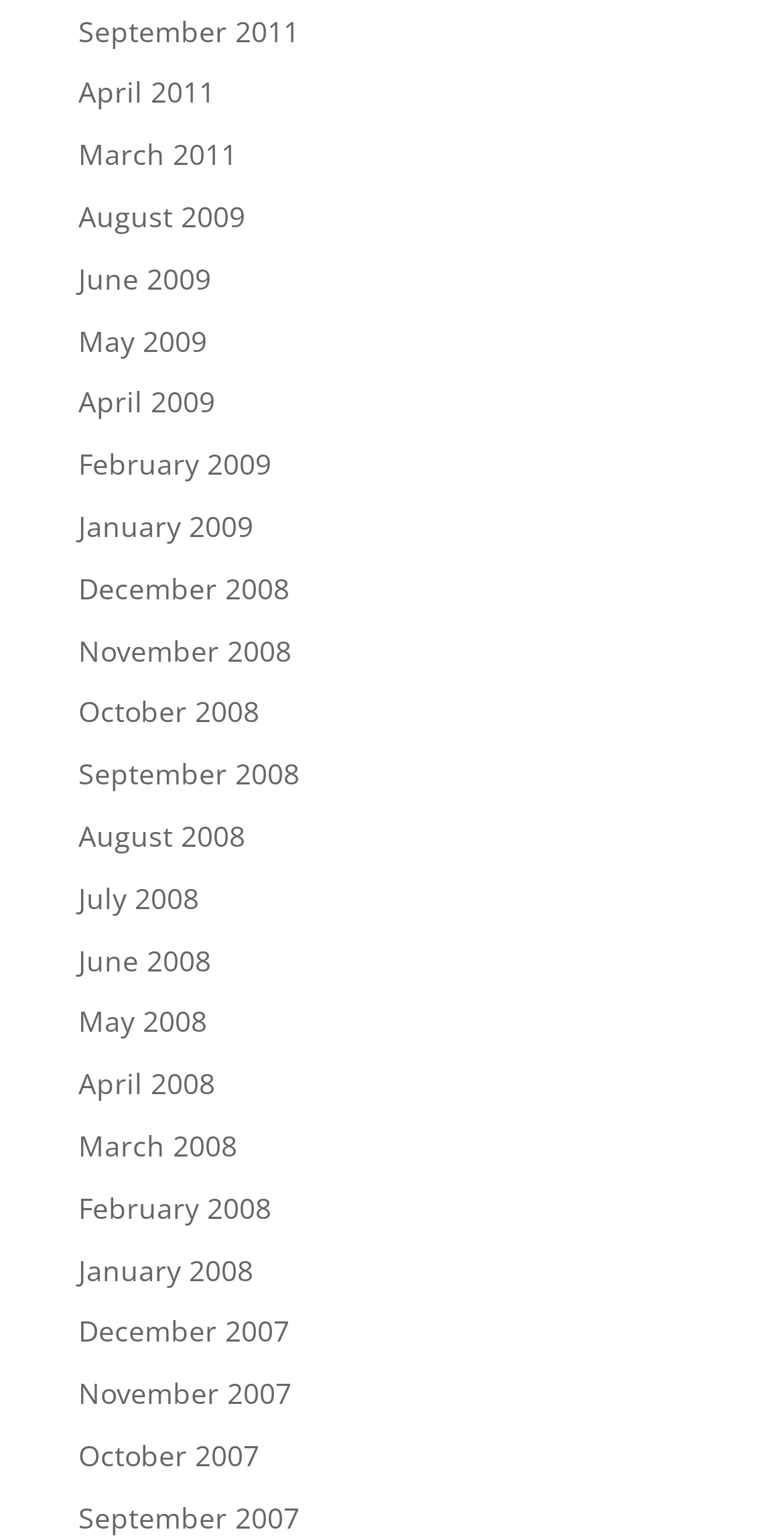Please identify the bounding box coordinates for the region that you need to click to follow this instruction: "go to April 2009 page".

[0.1, 0.249, 0.274, 0.274]